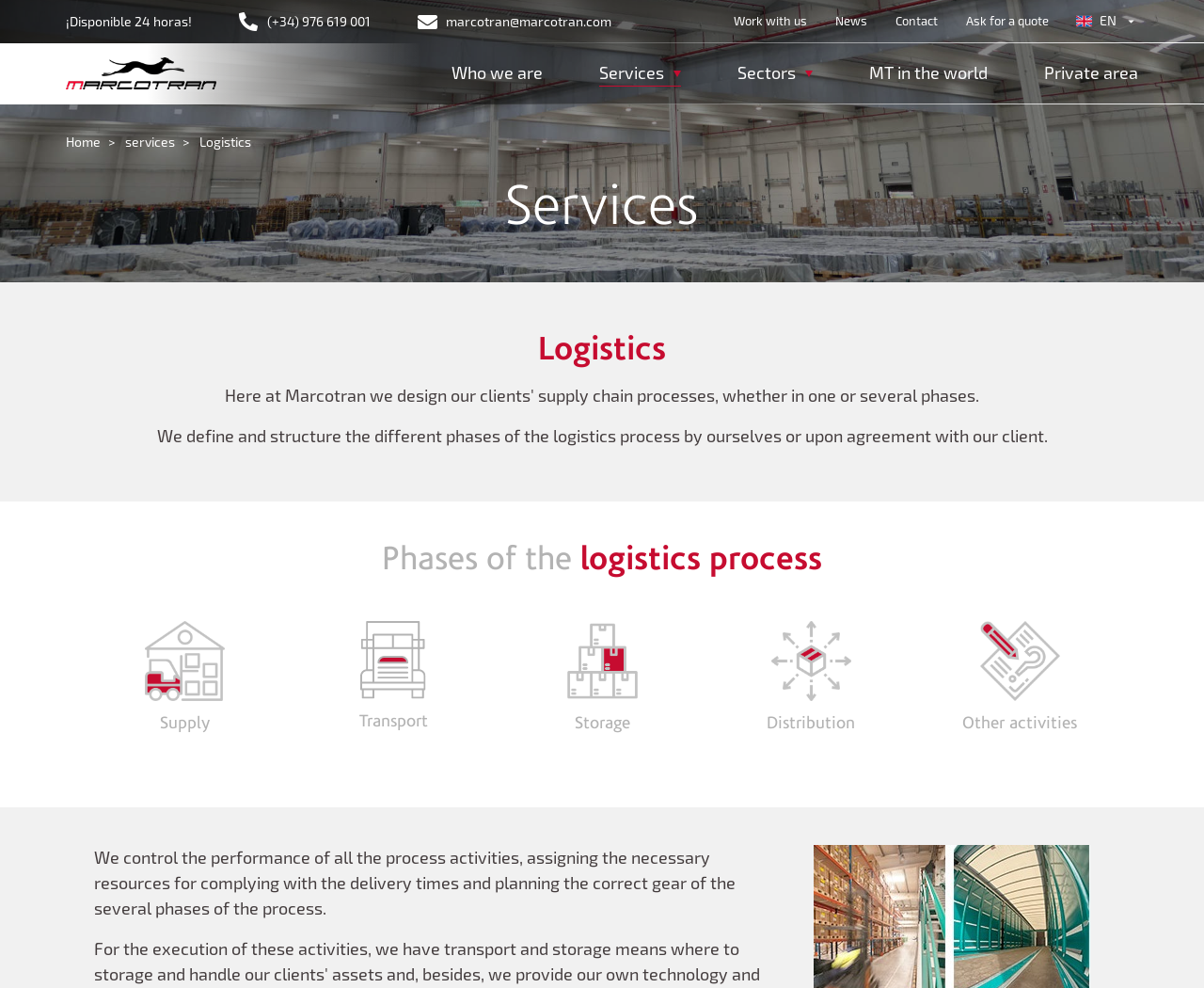Determine the bounding box coordinates of the target area to click to execute the following instruction: "Click the 'Who we are' link."

[0.375, 0.061, 0.451, 0.088]